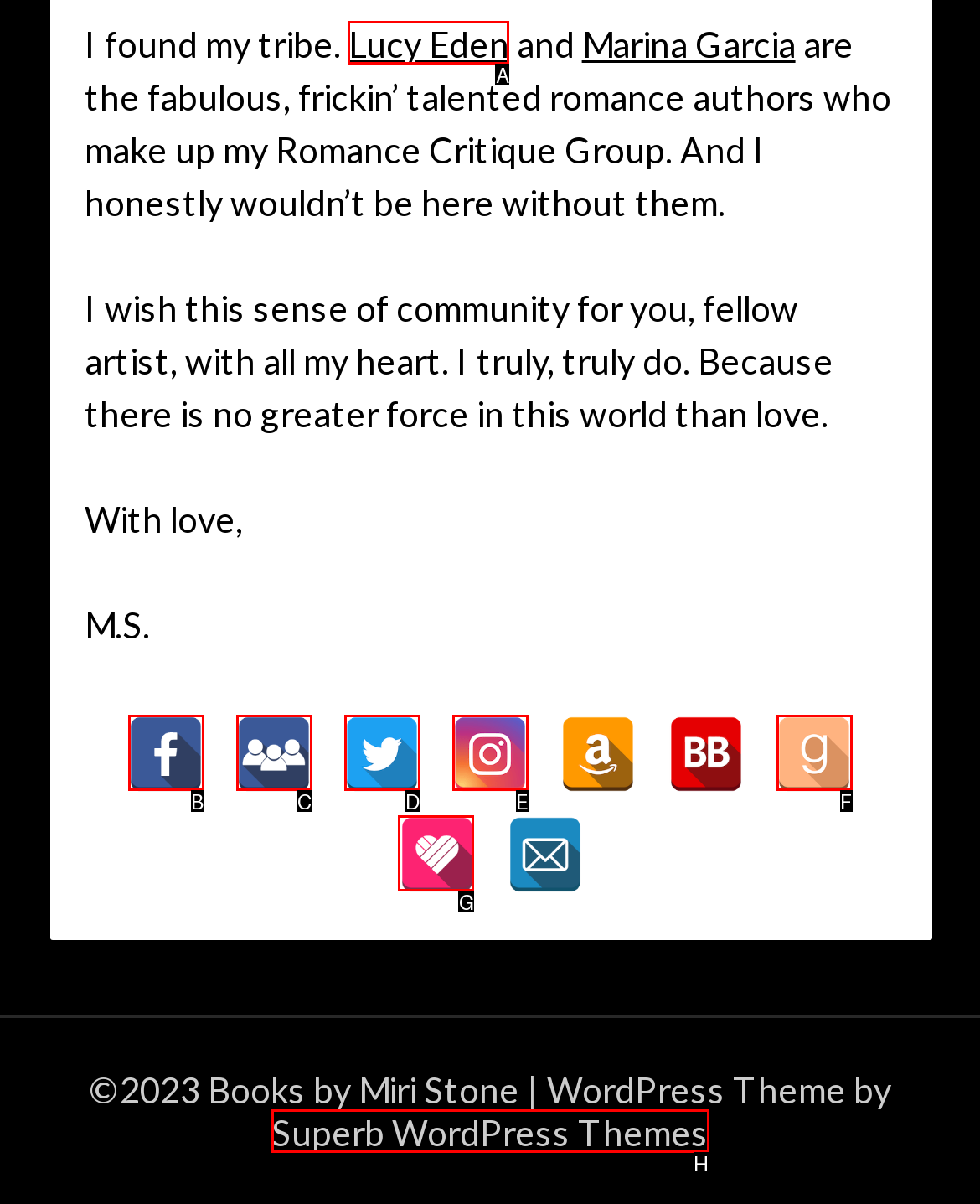Using the description: title="Instagram", find the HTML element that matches it. Answer with the letter of the chosen option.

E